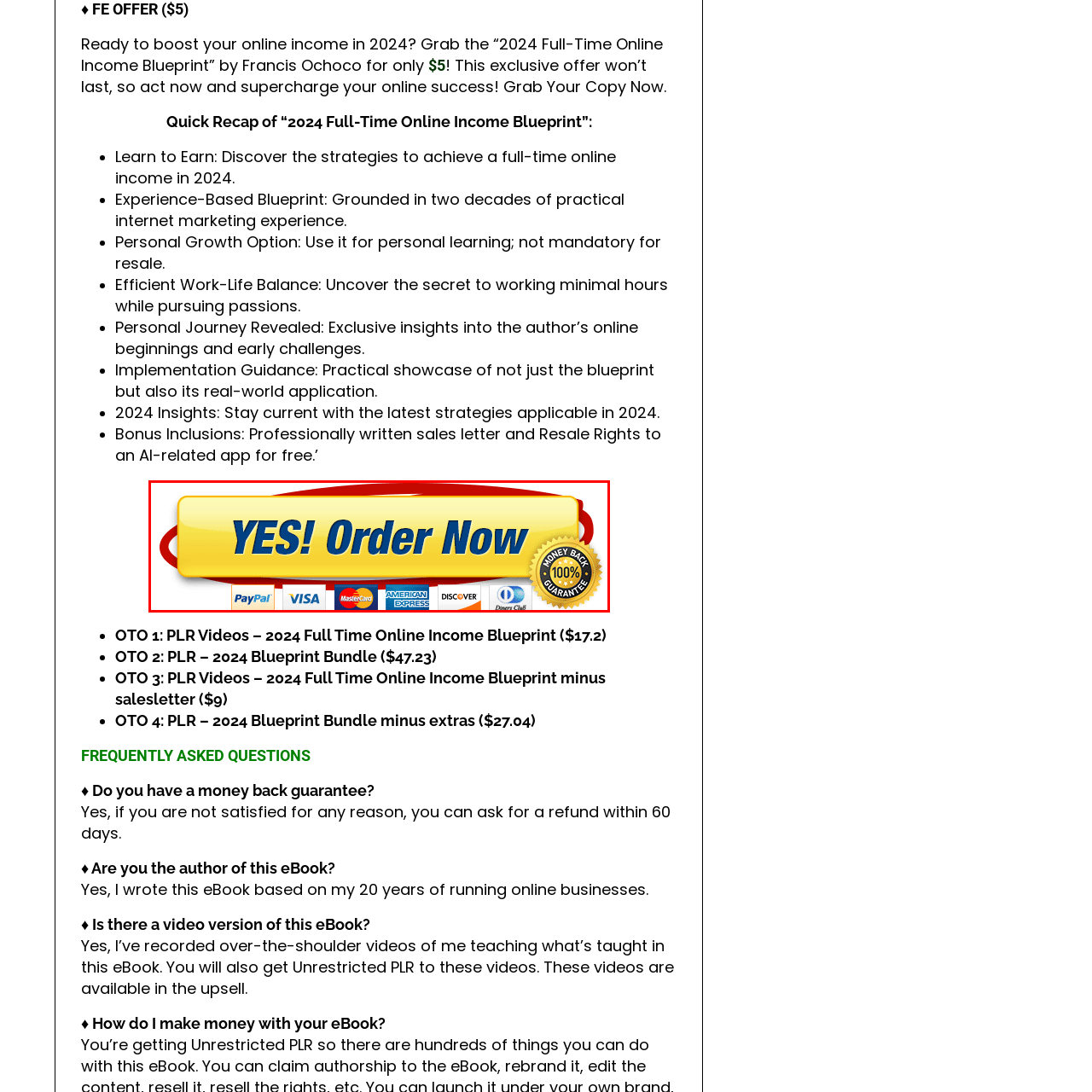What is the guarantee offered?
Look at the image highlighted by the red bounding box and answer the question with a single word or brief phrase.

100% Money Back